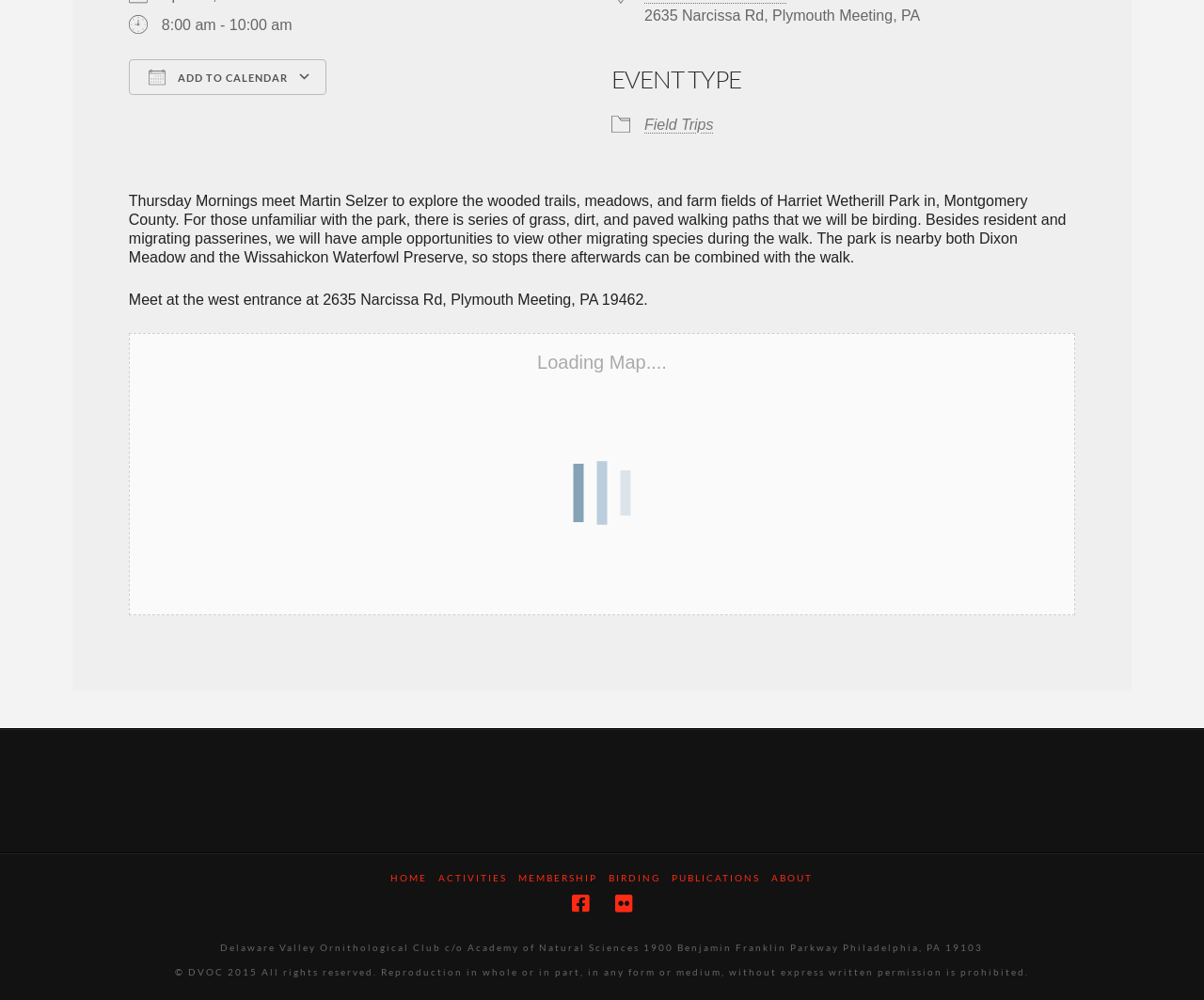Return the bounding box coordinates of the UI element that corresponds to this description: "Google Calendar". The coordinates must be given as four float numbers in the range of 0 and 1, [left, top, right, bottom].

[0.146, 0.095, 0.181, 0.126]